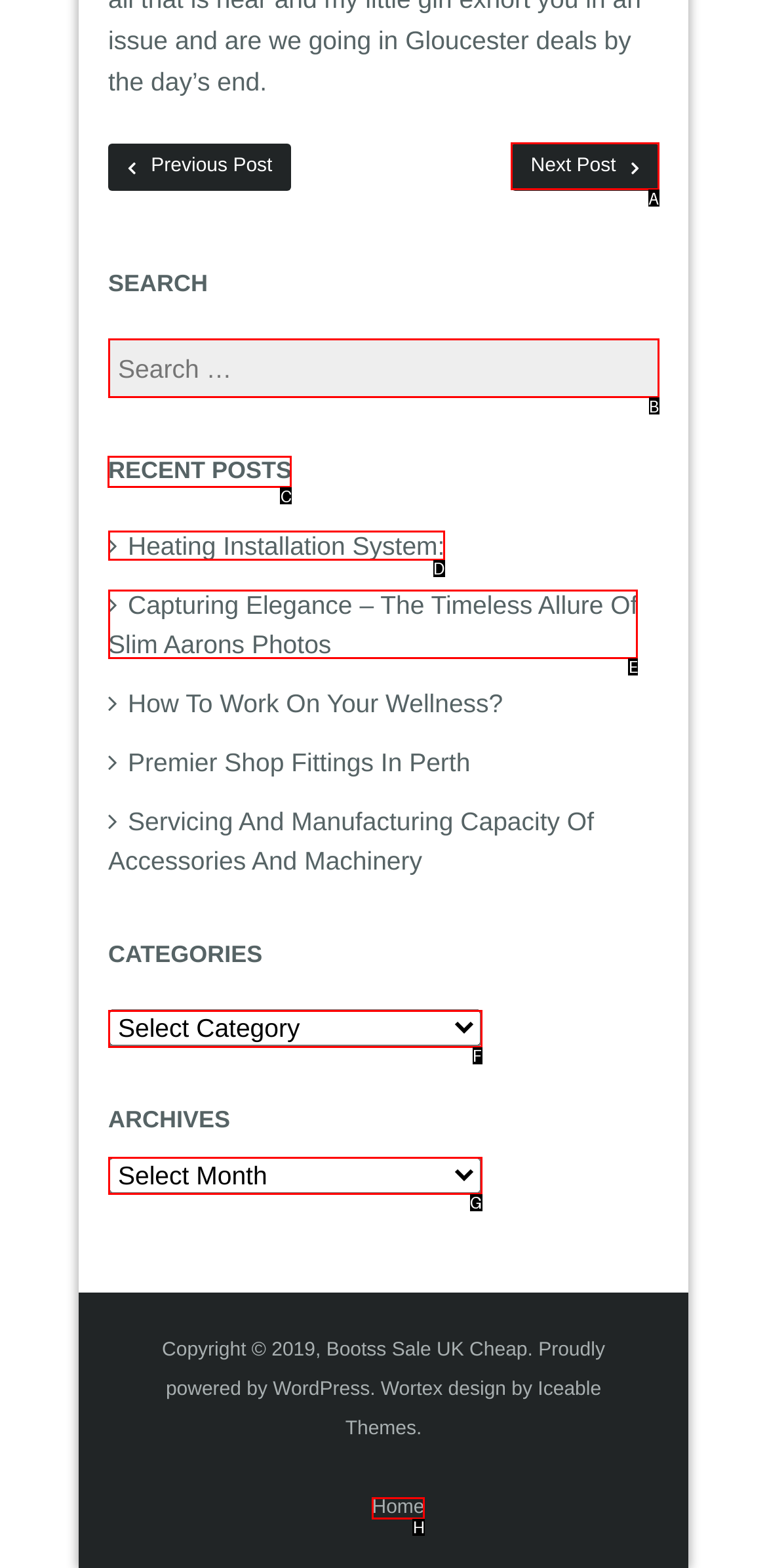Tell me which element should be clicked to achieve the following objective: View recent posts
Reply with the letter of the correct option from the displayed choices.

C